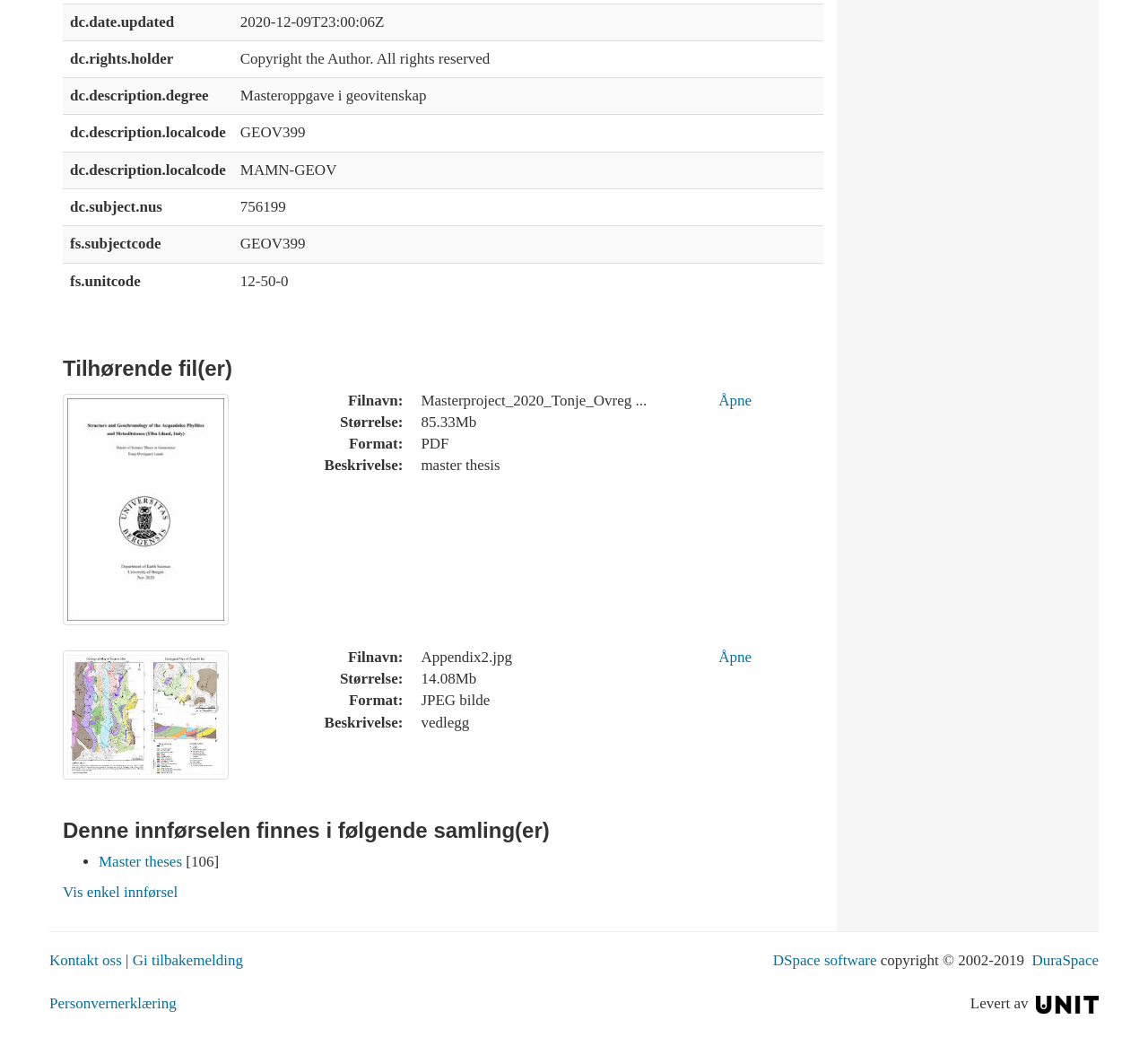Please provide a brief answer to the question using only one word or phrase: 
What is the date of the last update?

2020-12-09T23:00:06Z